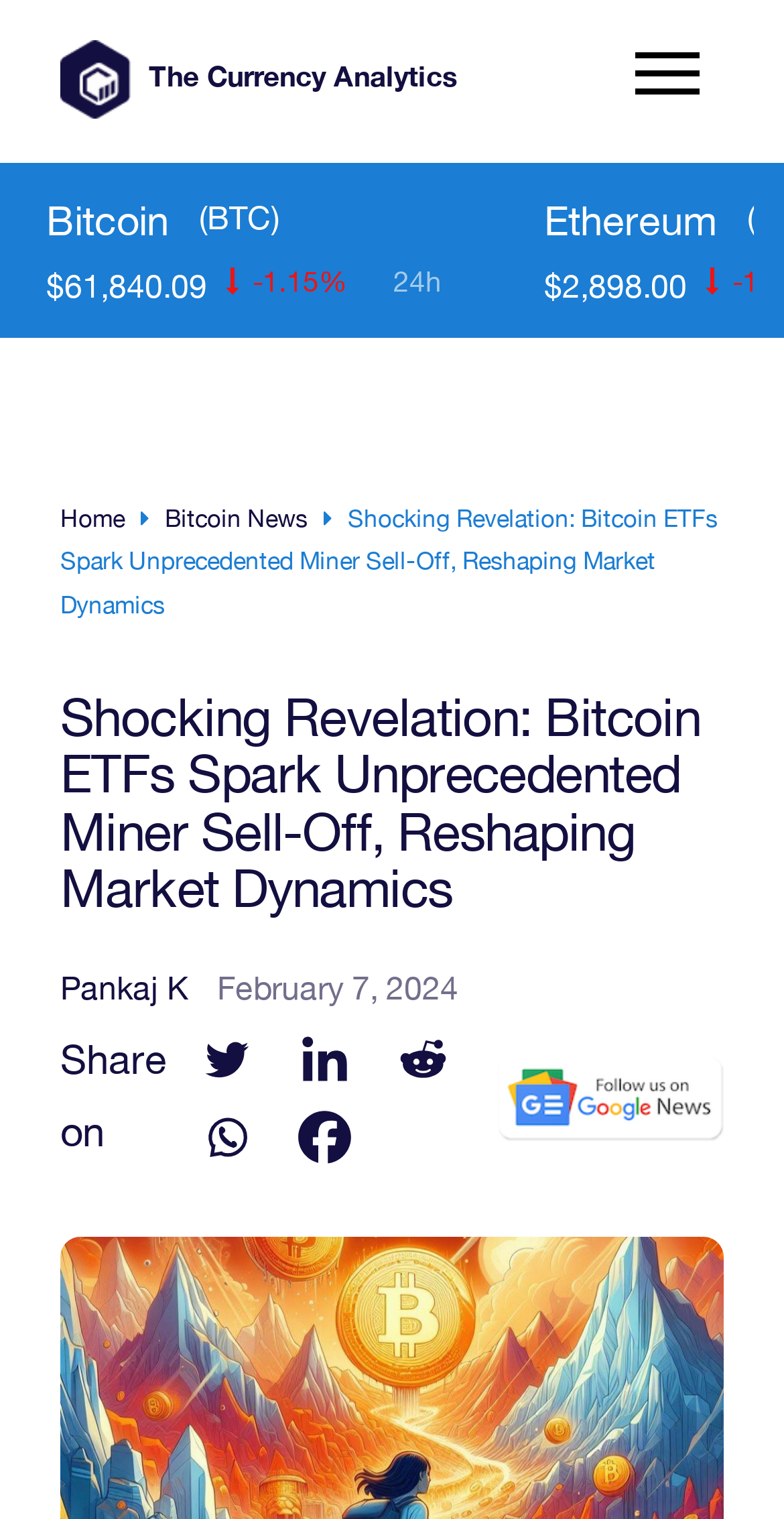Who is the author of the article?
Using the visual information from the image, give a one-word or short-phrase answer.

Pankaj K